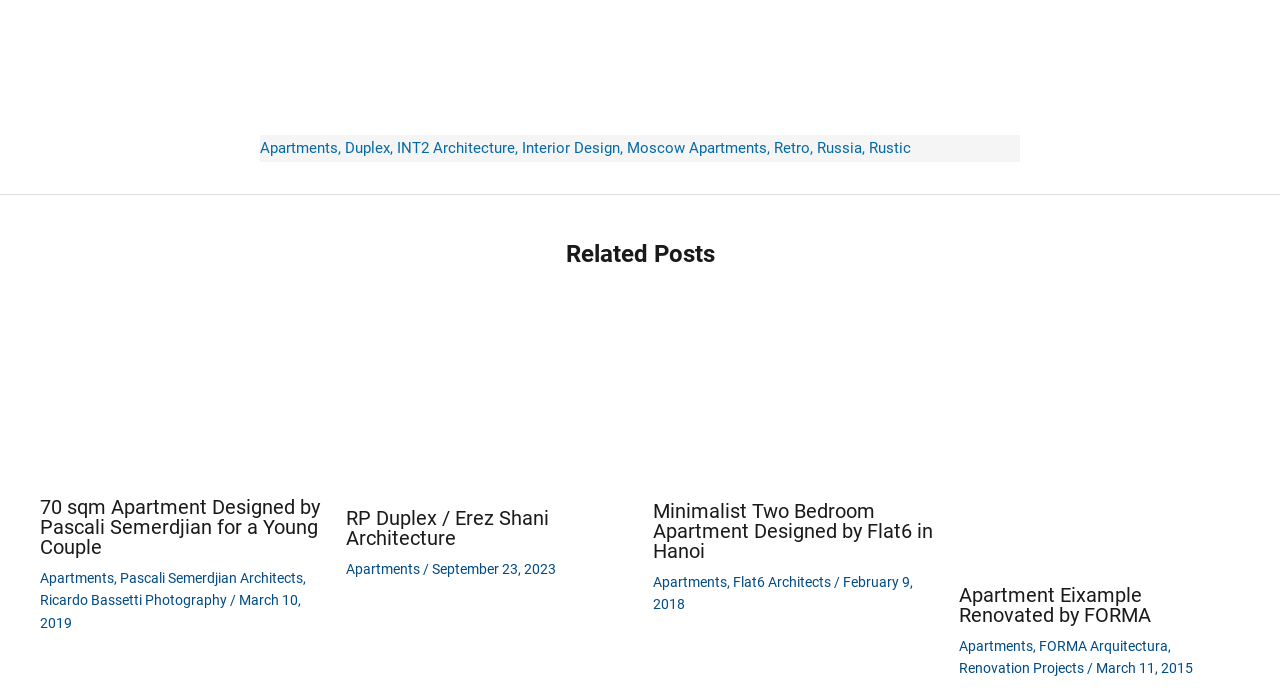Locate the bounding box coordinates of the segment that needs to be clicked to meet this instruction: "Click on Apartments".

[0.203, 0.202, 0.264, 0.228]